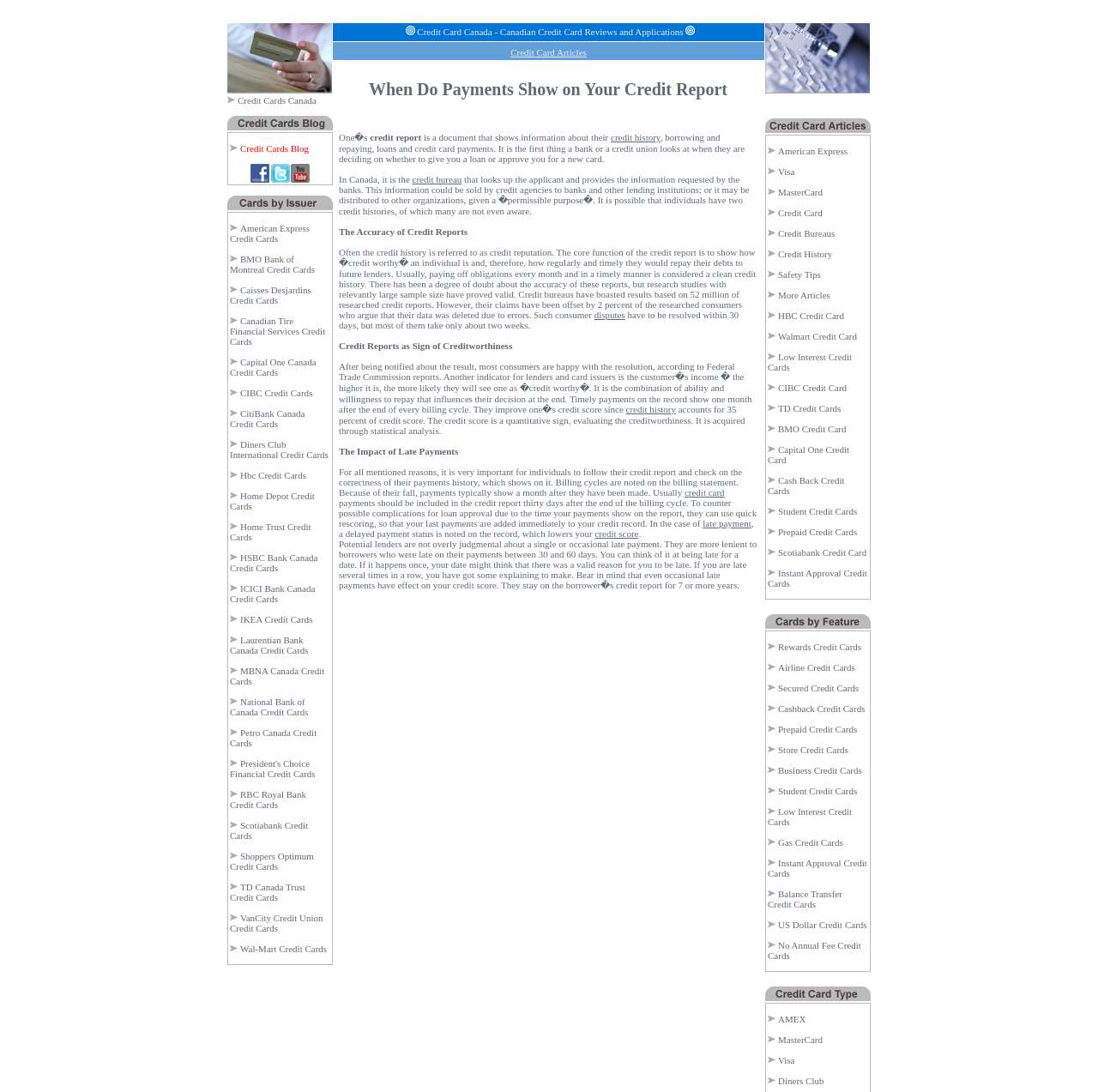Detail the various sections and features of the webpage.

This webpage is about credit cards in Canada, specifically discussing when payments show on credit reports. At the top, there is a logo image and a link to "Credit Cards Canada" on the left, accompanied by several small images. Below this, there is a row of links to various credit card providers, including American Express, BMO Bank of Montreal, and Caisses Desjardins, each with a small image beside it. This pattern of links and images continues, listing numerous credit card providers such as Capital One Canada, CIBC, and HSBC Bank Canada.

The links and images are arranged in a grid-like structure, with each row containing several links and images. The images are small and appear to be icons or logos, while the links are labeled with the names of the credit card providers. The webpage appears to be a directory or list of credit card providers in Canada, with a focus on when payments are reported to credit bureaus.